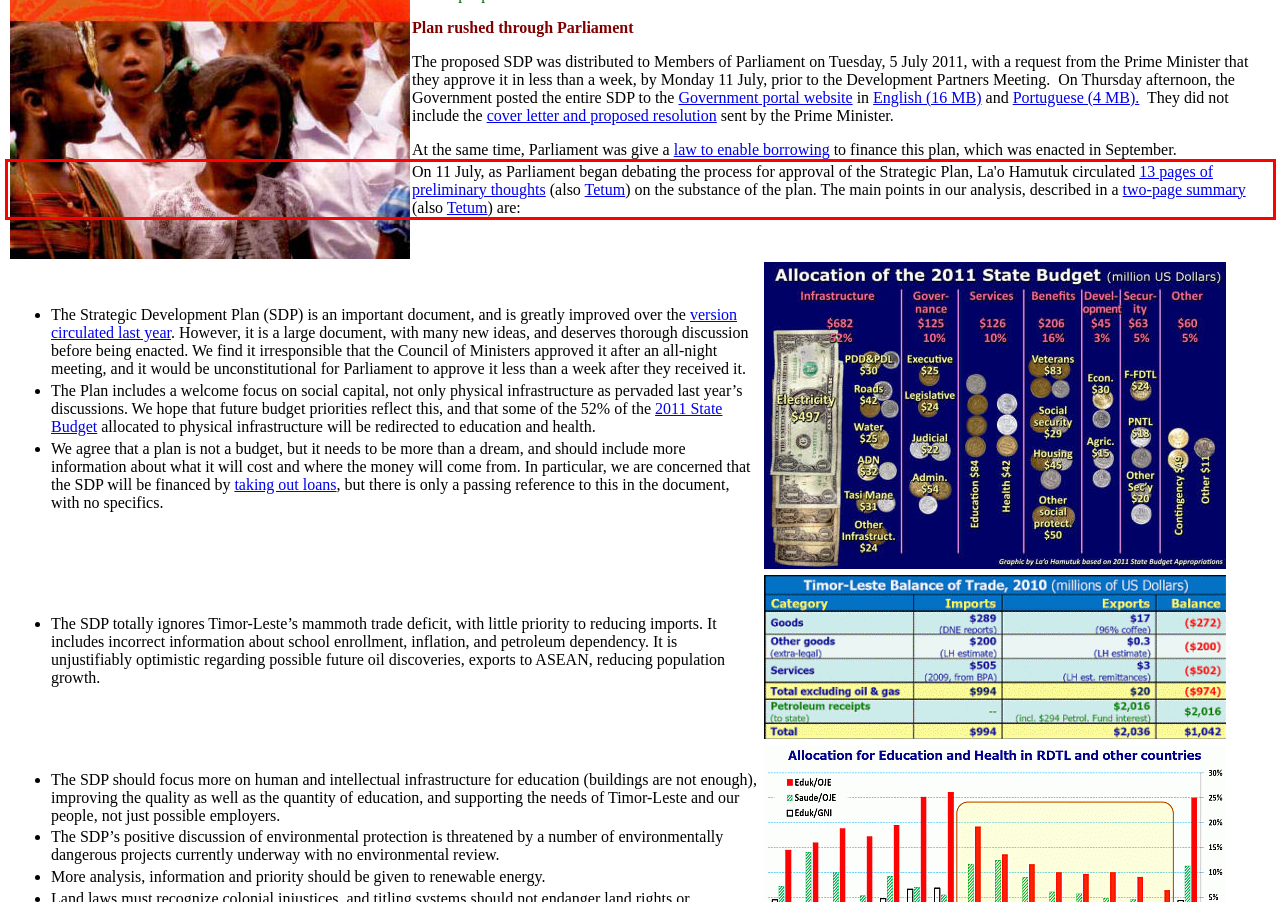Given a screenshot of a webpage with a red bounding box, extract the text content from the UI element inside the red bounding box.

On 11 July, as Parliament began debating the process for approval of the Strategic Plan, La'o Hamutuk circulated 13 pages of preliminary thoughts (also Tetum) on the substance of the plan. The main points in our analysis, described in a two-page summary (also Tetum) are: